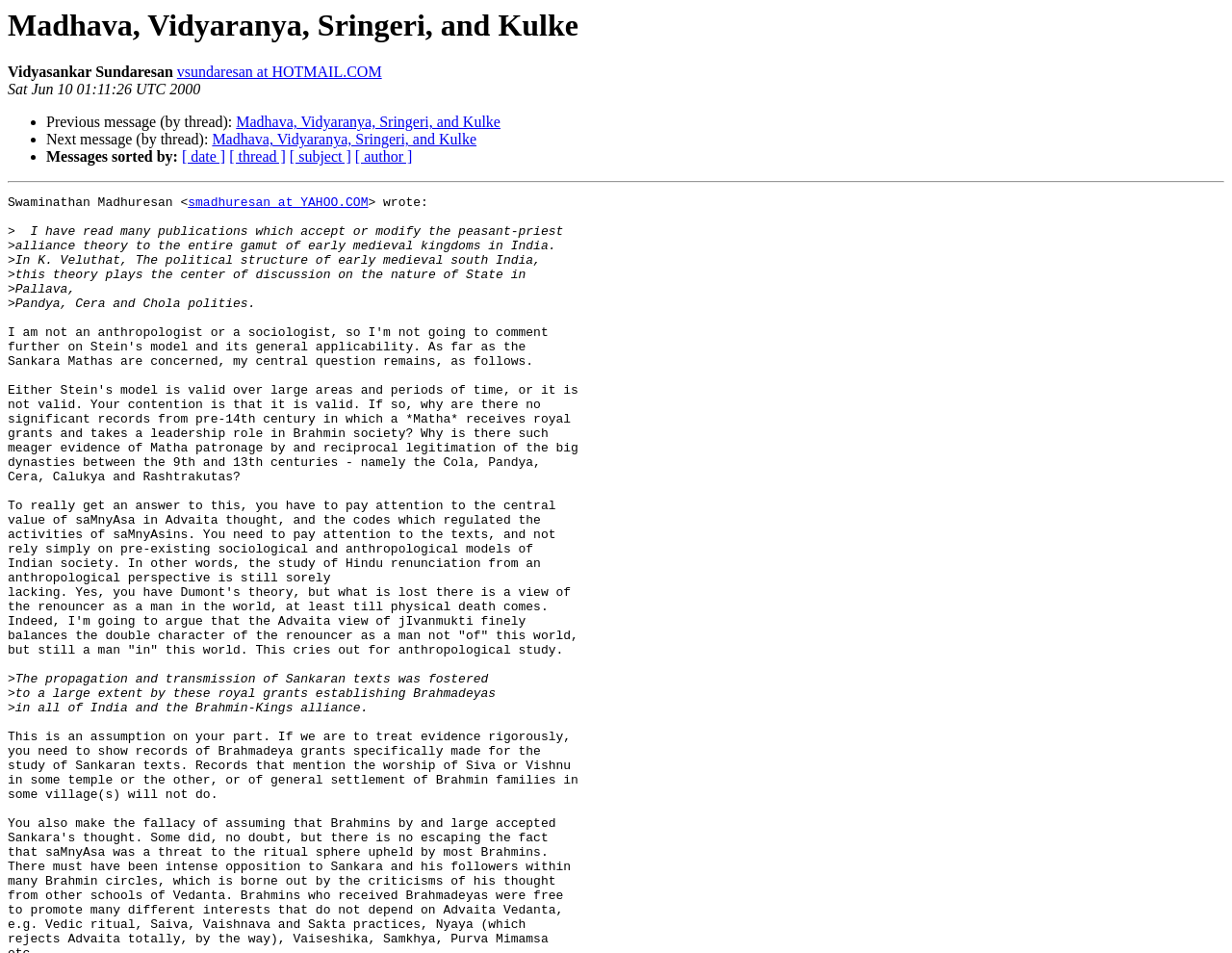Identify the bounding box coordinates of the clickable region to carry out the given instruction: "View next message in the thread".

[0.172, 0.138, 0.387, 0.155]